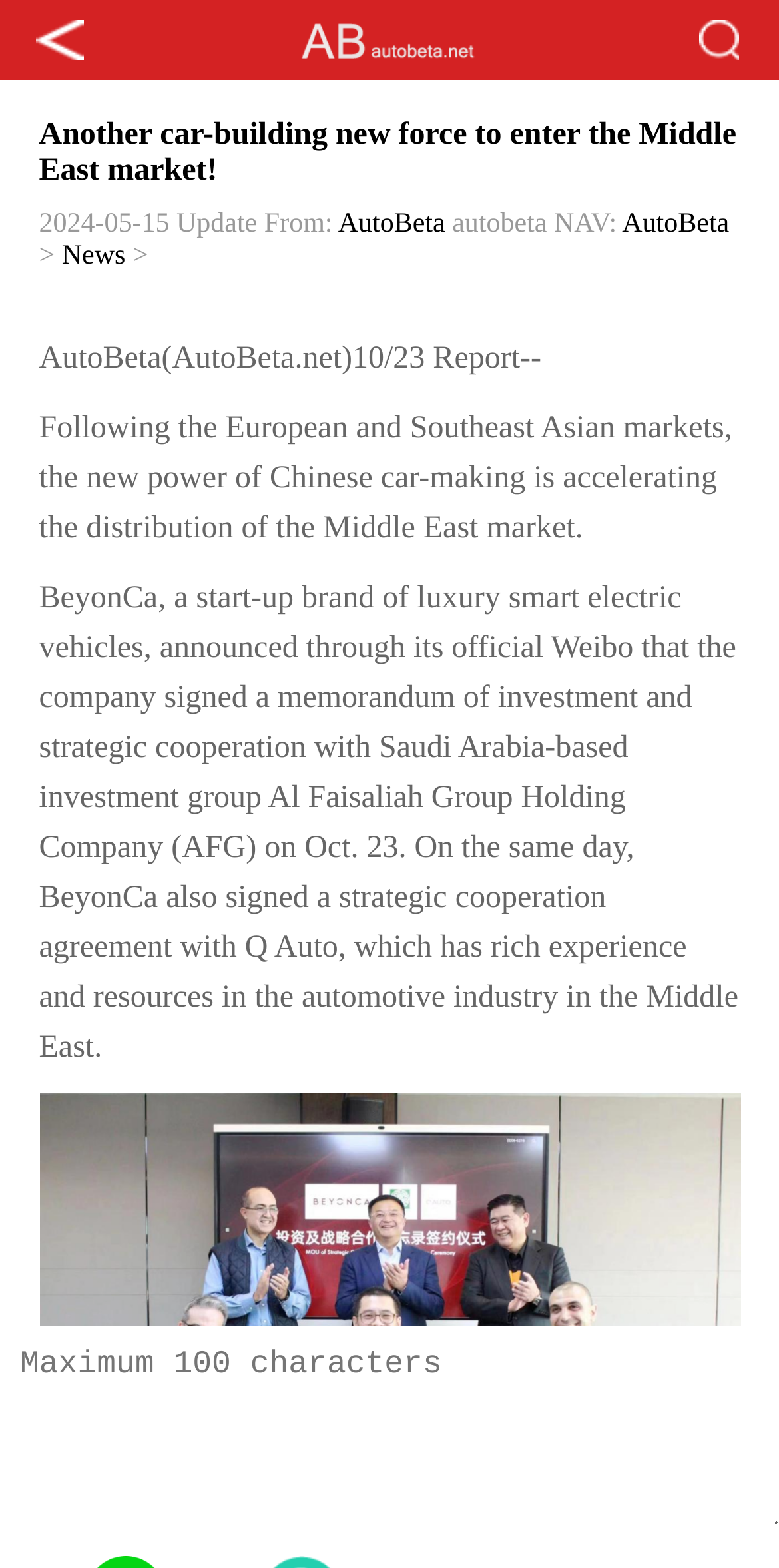Determine the bounding box coordinates for the area that needs to be clicked to fulfill this task: "Click on the news link". The coordinates must be given as four float numbers between 0 and 1, i.e., [left, top, right, bottom].

[0.079, 0.154, 0.161, 0.173]